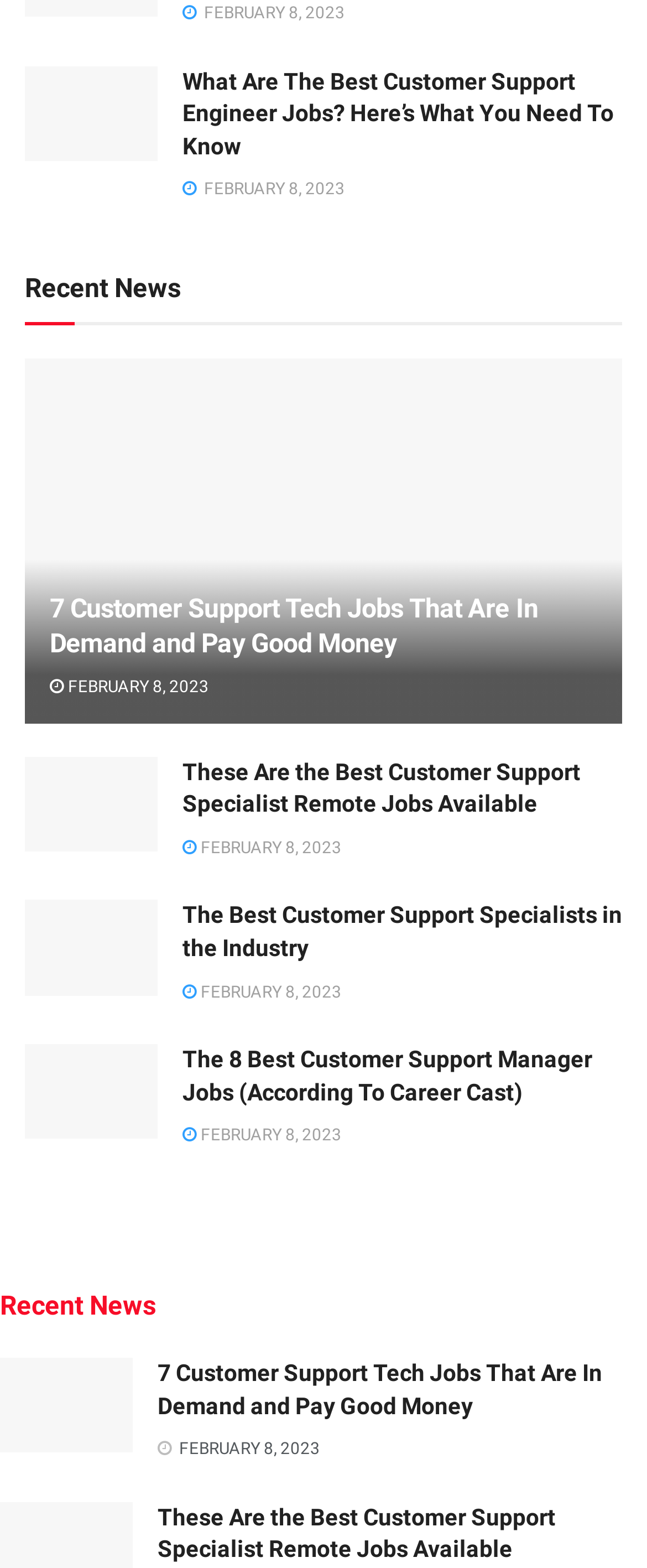Please specify the bounding box coordinates of the area that should be clicked to accomplish the following instruction: "Learn about The Best Customer Support Specialists in the Industry". The coordinates should consist of four float numbers between 0 and 1, i.e., [left, top, right, bottom].

[0.282, 0.619, 0.962, 0.661]